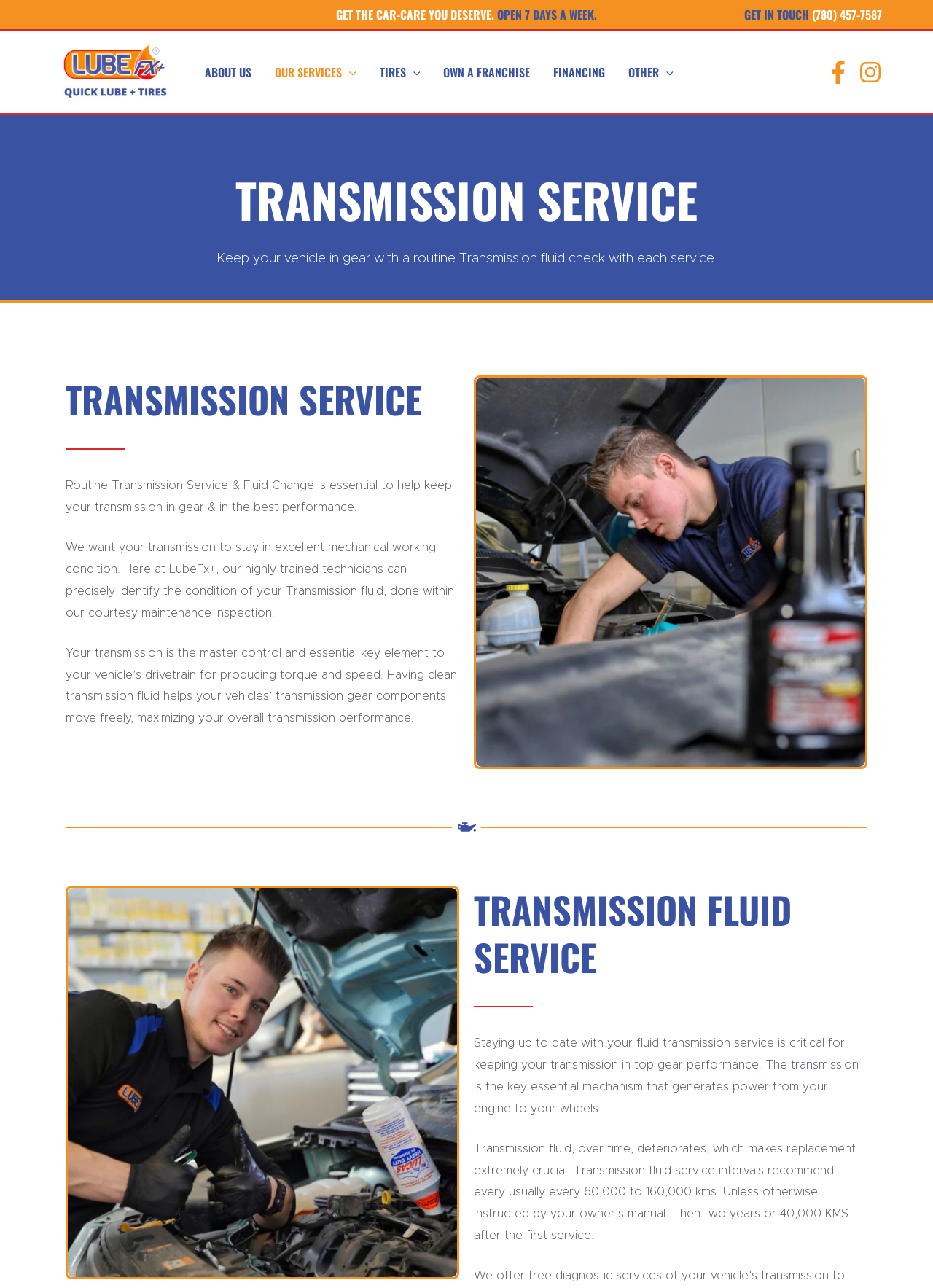Identify the bounding box coordinates of the part that should be clicked to carry out this instruction: "Click on the 'About' link".

None